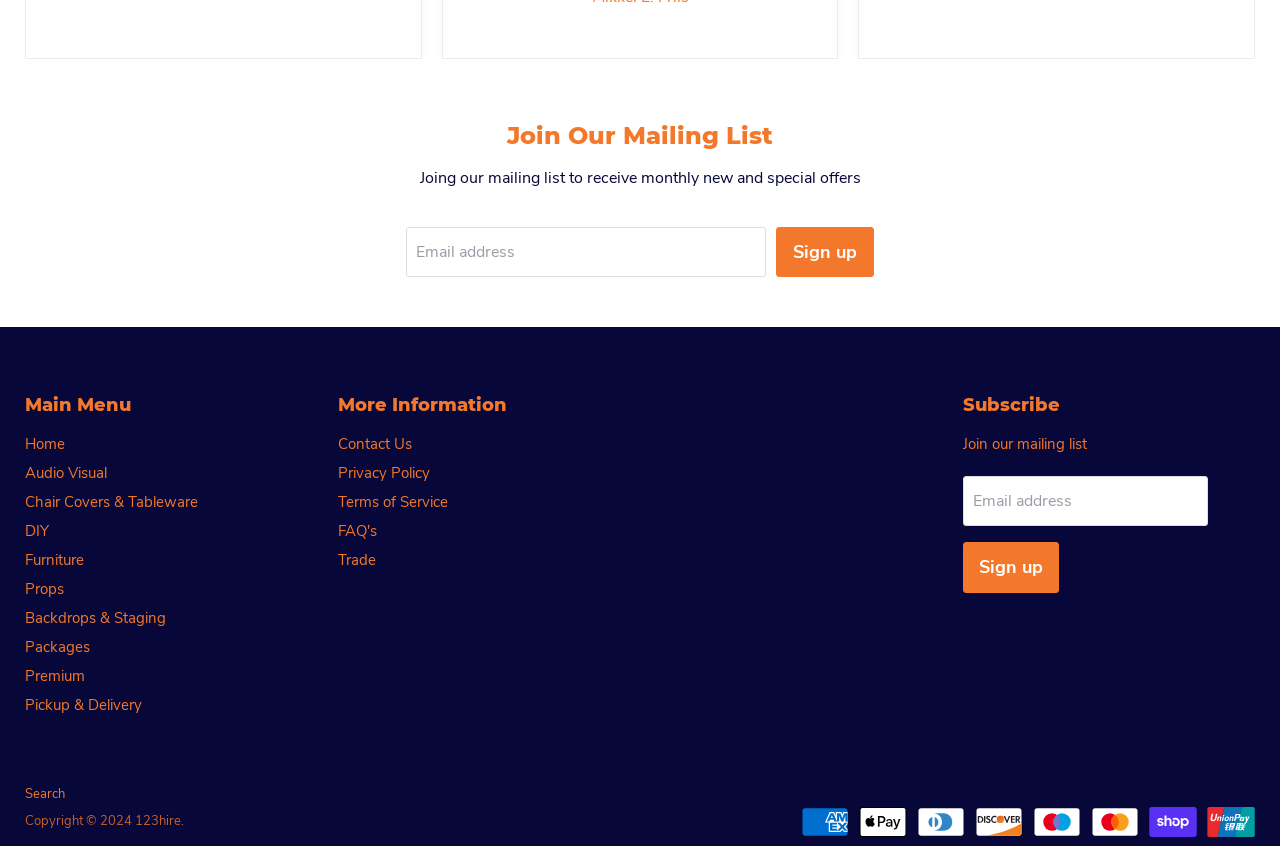How many categories are available in the main menu?
Refer to the image and respond with a one-word or short-phrase answer.

9